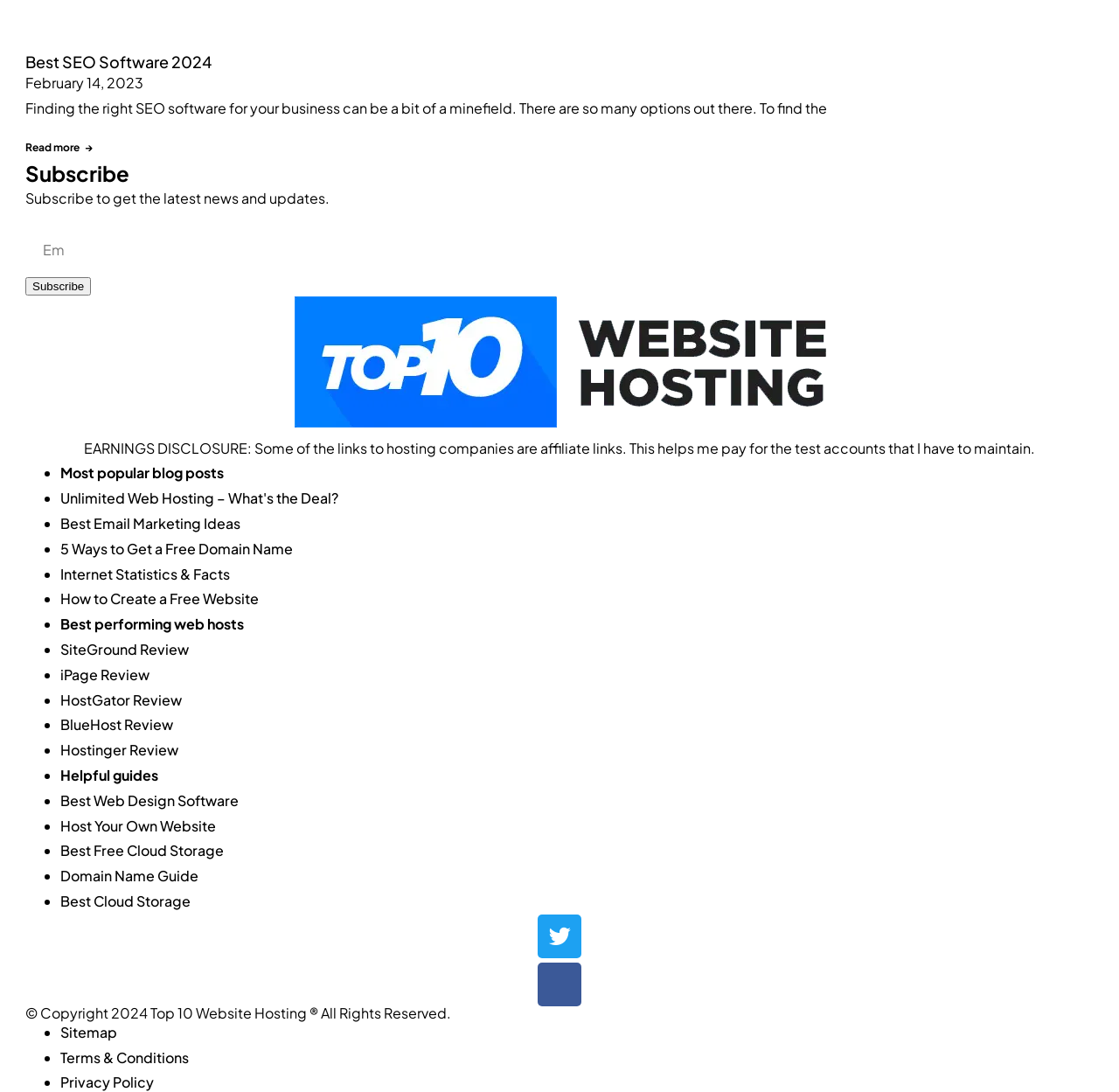Locate the bounding box coordinates of the region to be clicked to comply with the following instruction: "Follow on Twitter". The coordinates must be four float numbers between 0 and 1, in the form [left, top, right, bottom].

[0.48, 0.837, 0.52, 0.877]